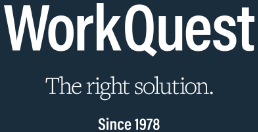Create an elaborate description of the image, covering every aspect.

The image features the logo of WorkQuest, prominently displaying the name "WorkQuest" in bold, modern typography. Beneath the logo, the tagline "The right solution." communicates the organization’s commitment to providing effective services. Additionally, the phrase "Since 1978" signifies the company's long-standing presence and experience in its field. The dark background enhances the visual impact of the logo and text, making it suitable for various branding contexts. This logo represents WorkQuest, a company affiliated with TIBH Industries, emphasizing its mission and history.